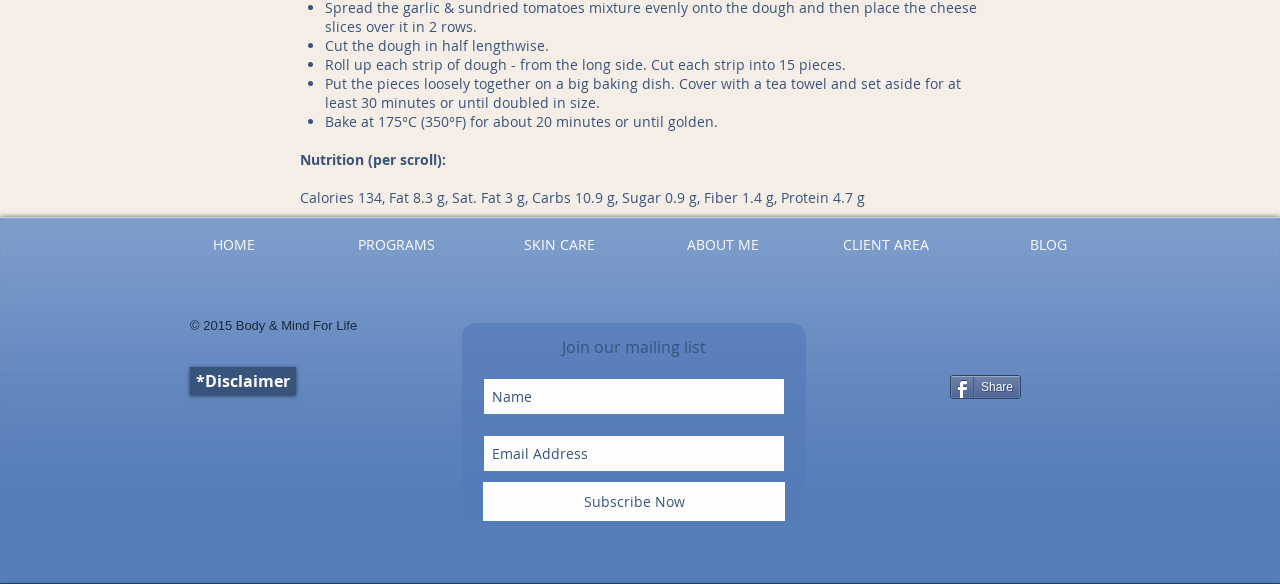Find the bounding box coordinates of the element to click in order to complete this instruction: "Subscribe Now". The bounding box coordinates must be four float numbers between 0 and 1, denoted as [left, top, right, bottom].

[0.377, 0.826, 0.613, 0.893]